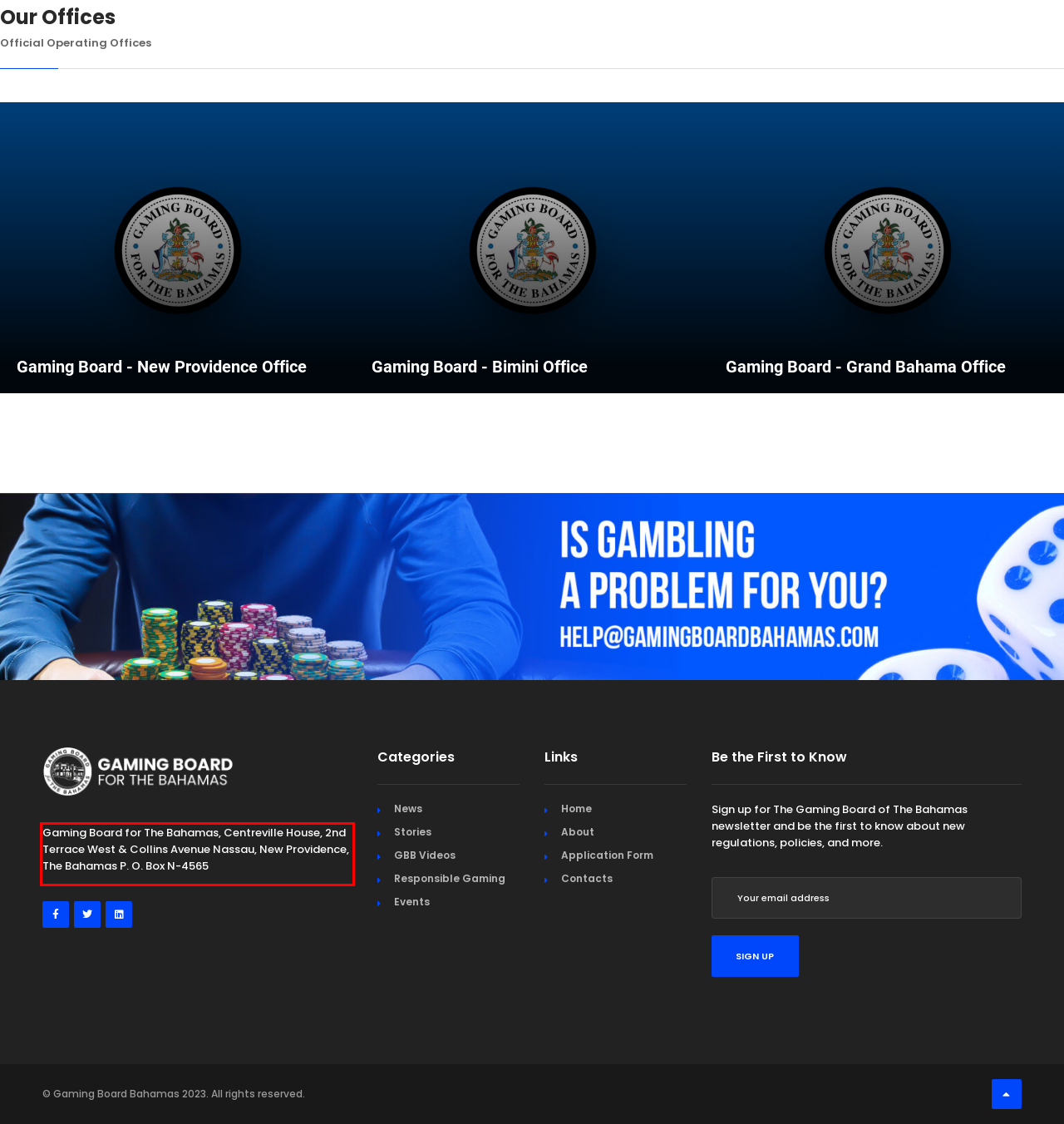Identify and transcribe the text content enclosed by the red bounding box in the given screenshot.

Gaming Board for The Bahamas, Centreville House, 2nd Terrace West & Collins Avenue Nassau, New Providence, The Bahamas P. O. Box N-4565